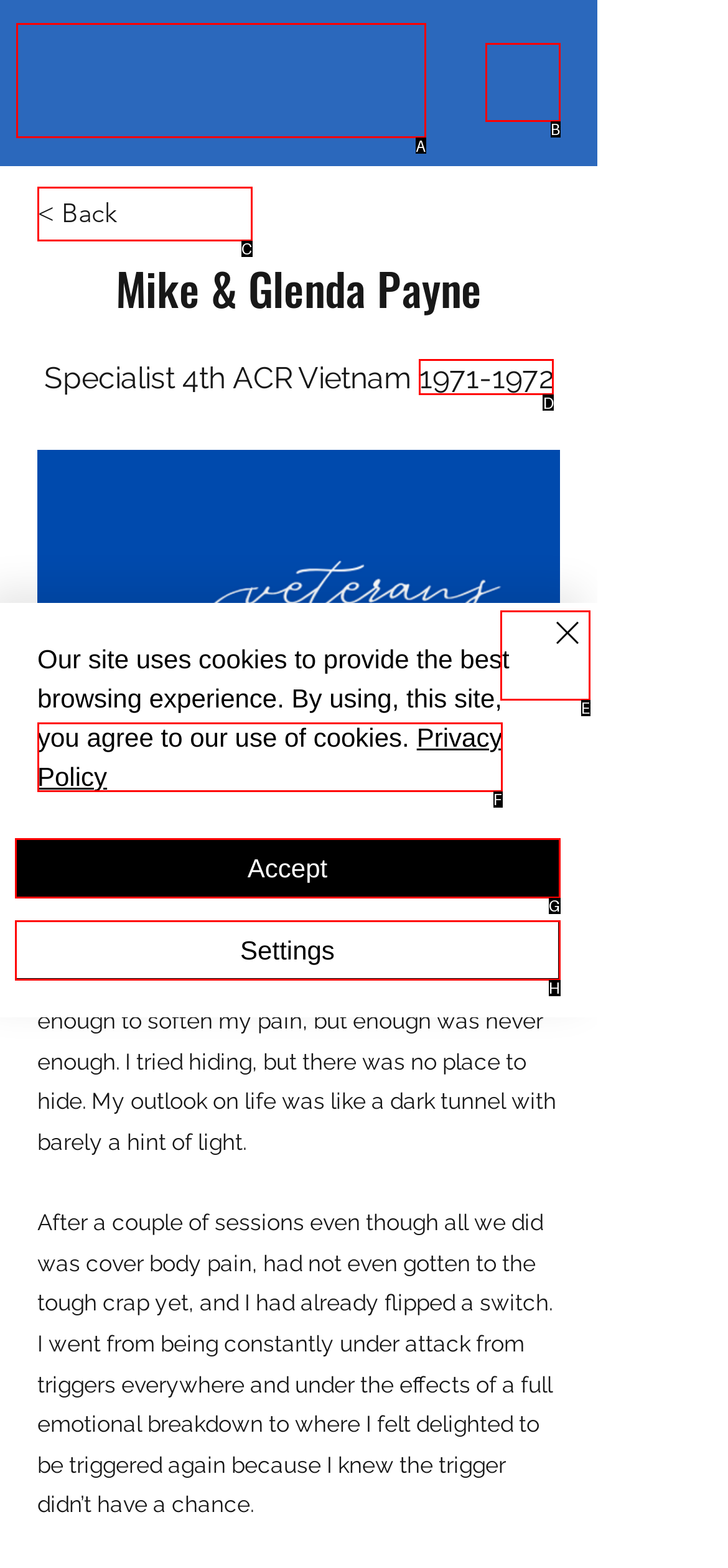Identify which HTML element to click to fulfill the following task: Click the Veterans Stress Solution Logo. Provide your response using the letter of the correct choice.

A